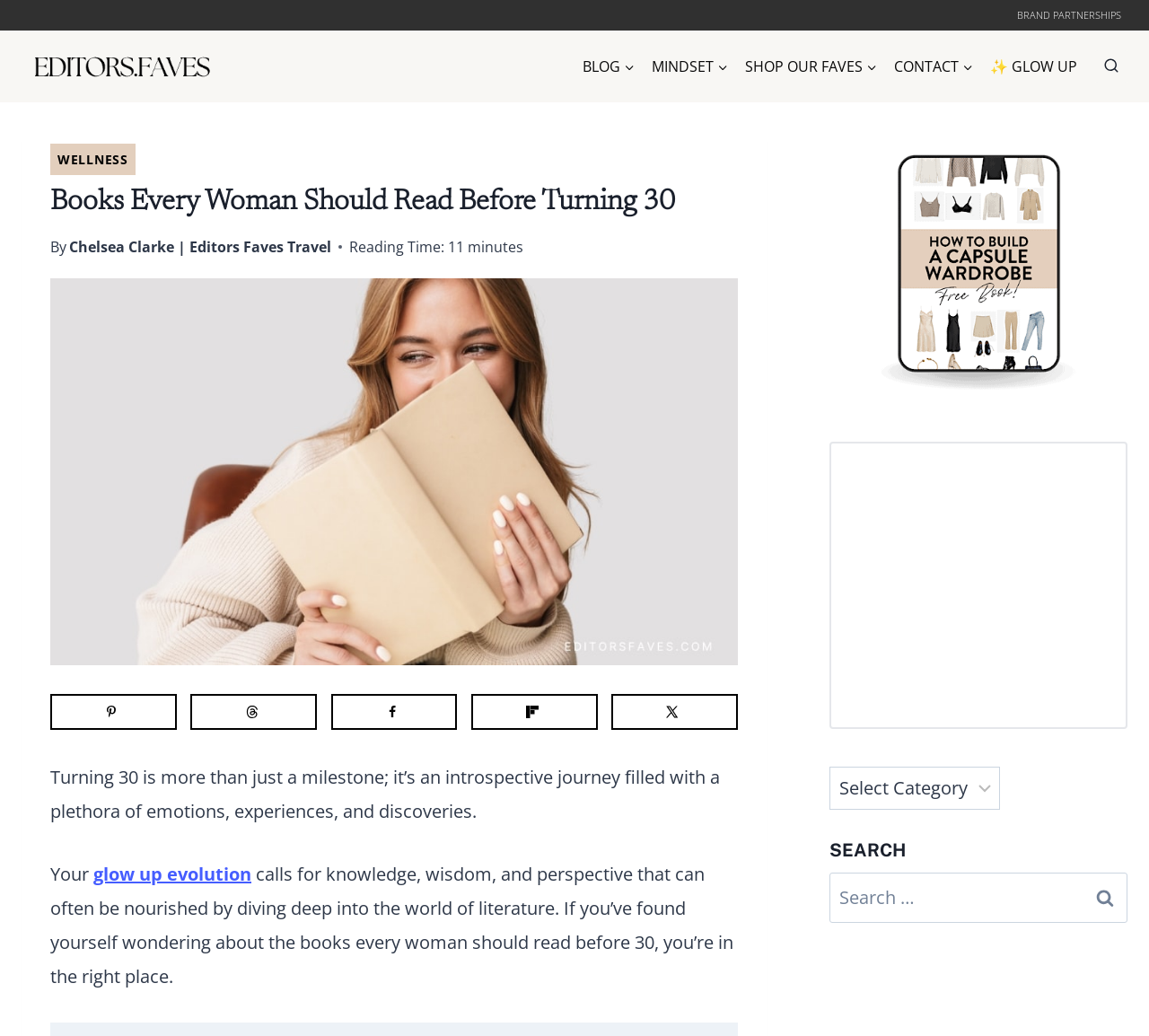What is the reading time of the article?
Using the image as a reference, give a one-word or short phrase answer.

11 minutes